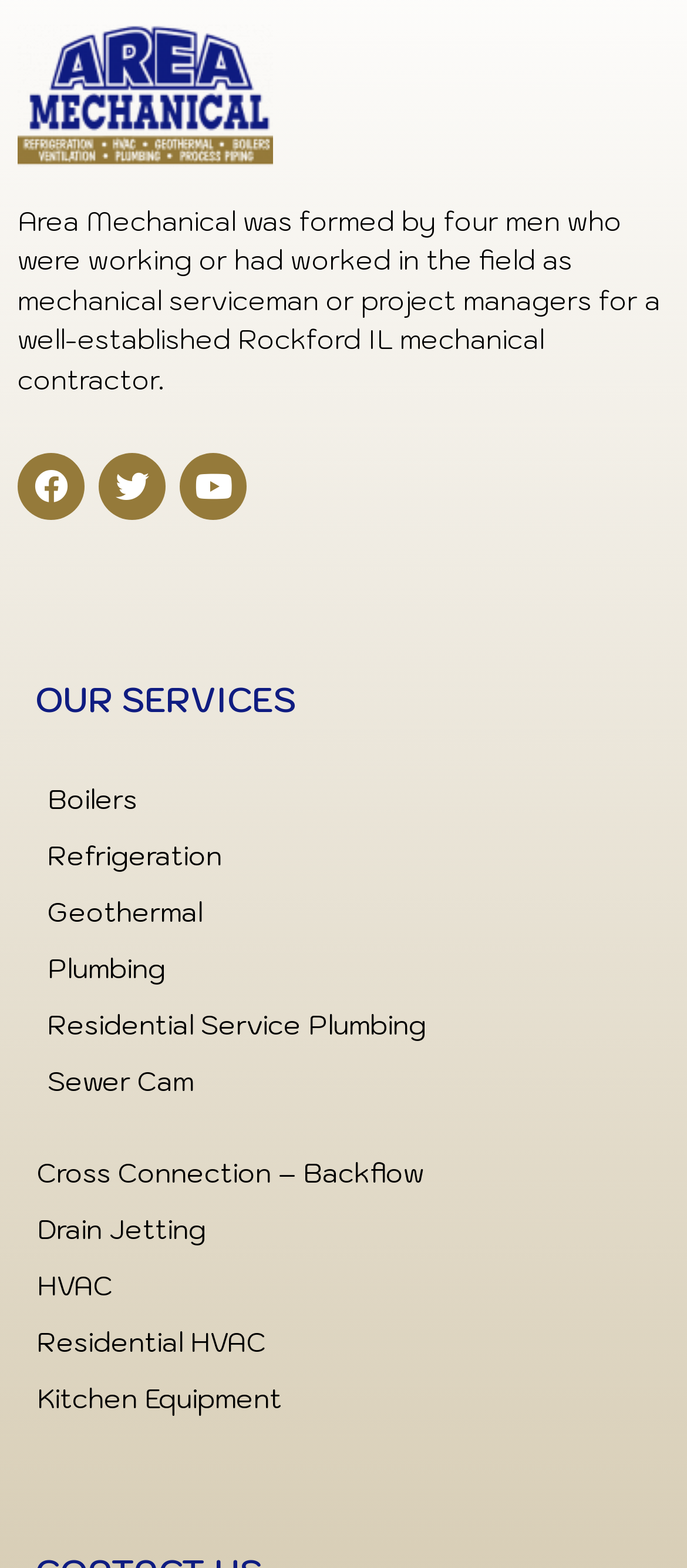Determine the bounding box coordinates of the target area to click to execute the following instruction: "Watch videos on Youtube."

[0.262, 0.288, 0.359, 0.331]